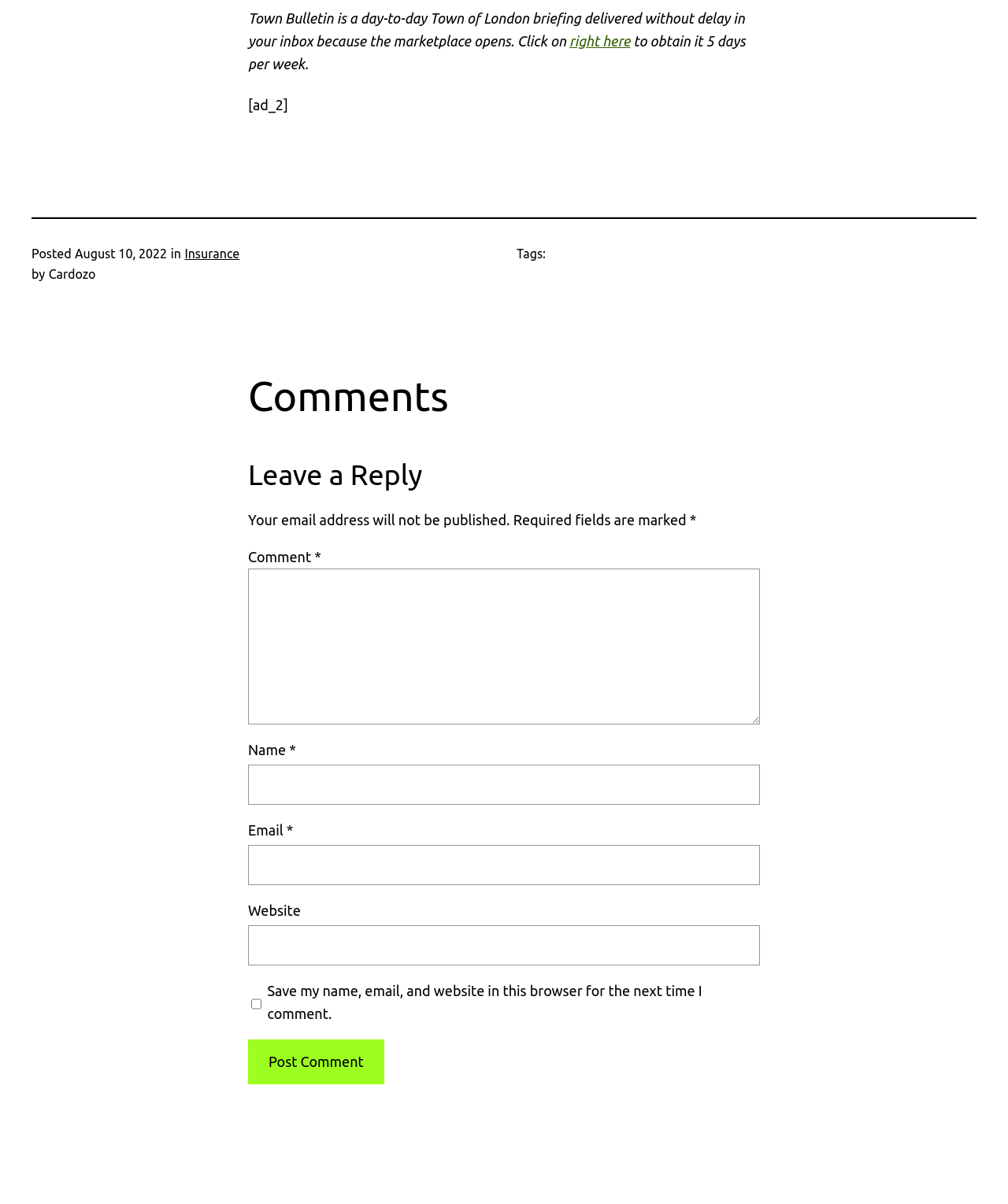What is the purpose of the 'Town Bulletin'? Look at the image and give a one-word or short phrase answer.

Delivered daily to inbox